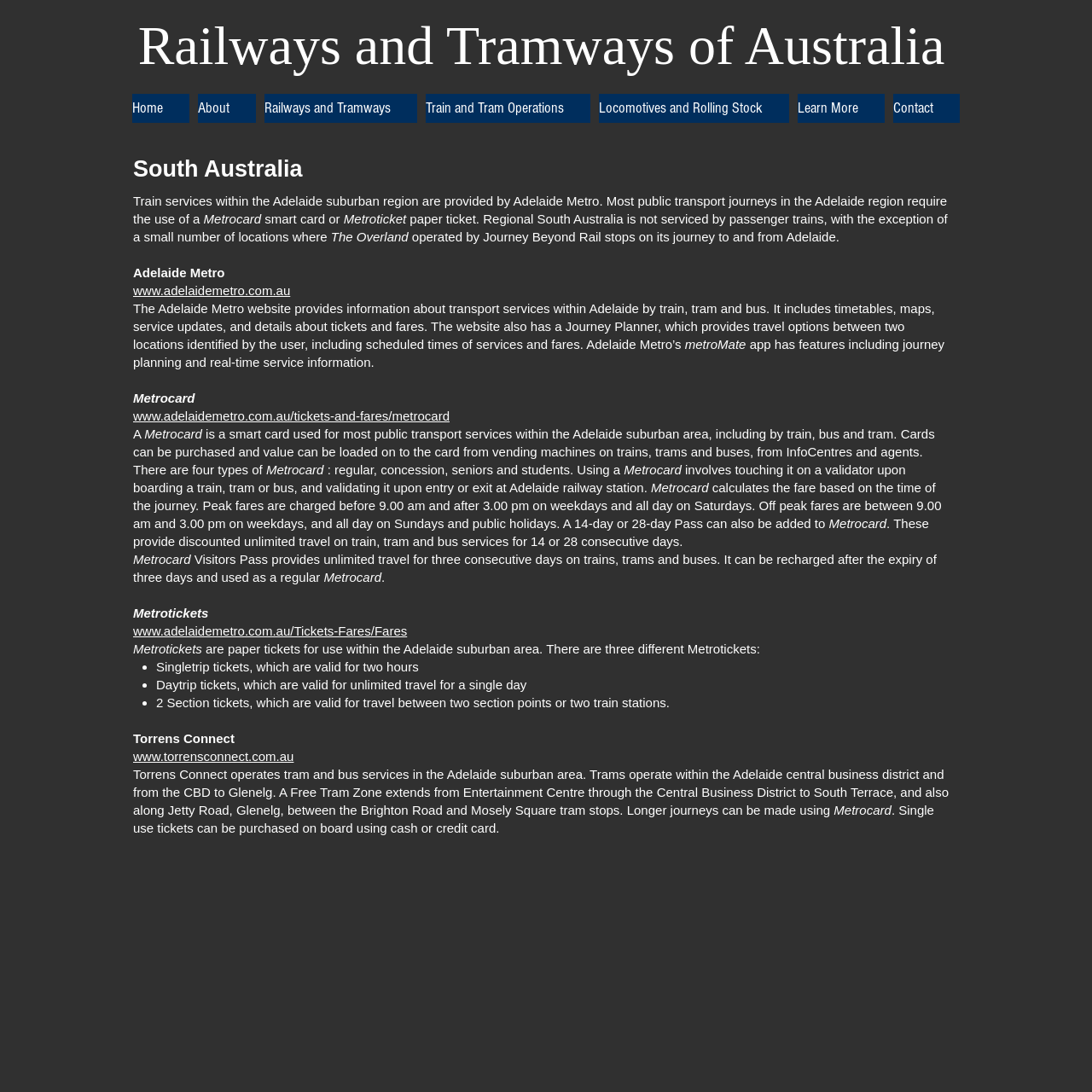Determine the bounding box coordinates of the region to click in order to accomplish the following instruction: "Check Torrens Connect website". Provide the coordinates as four float numbers between 0 and 1, specifically [left, top, right, bottom].

[0.122, 0.684, 0.269, 0.7]